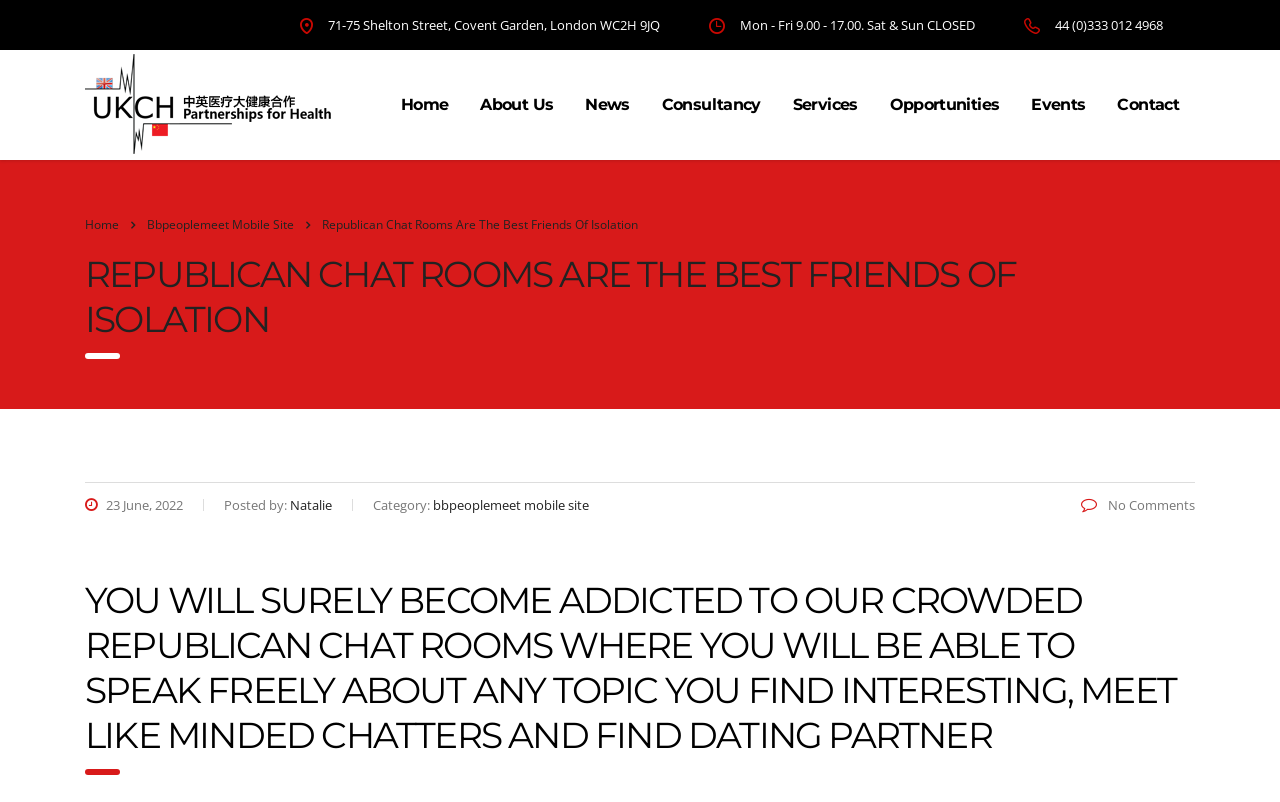Examine the image carefully and respond to the question with a detailed answer: 
What is the address of UKCPFH?

I found the address by looking at the static text elements at the top of the webpage, which provide the address, phone number, and hours of operation.